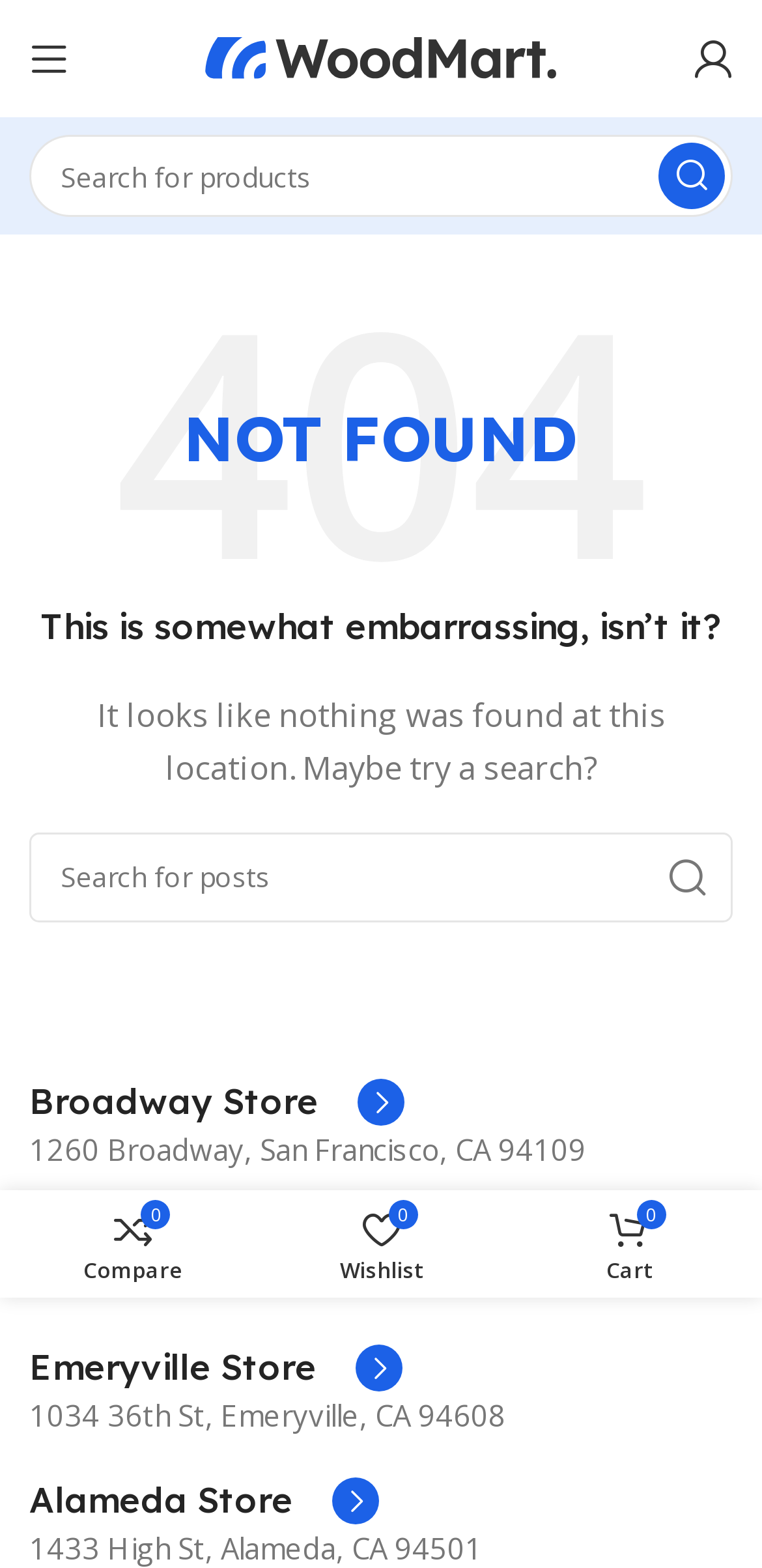Determine the bounding box coordinates for the element that should be clicked to follow this instruction: "View my wishlist". The coordinates should be given as four float numbers between 0 and 1, in the format [left, top, right, bottom].

[0.338, 0.765, 0.662, 0.821]